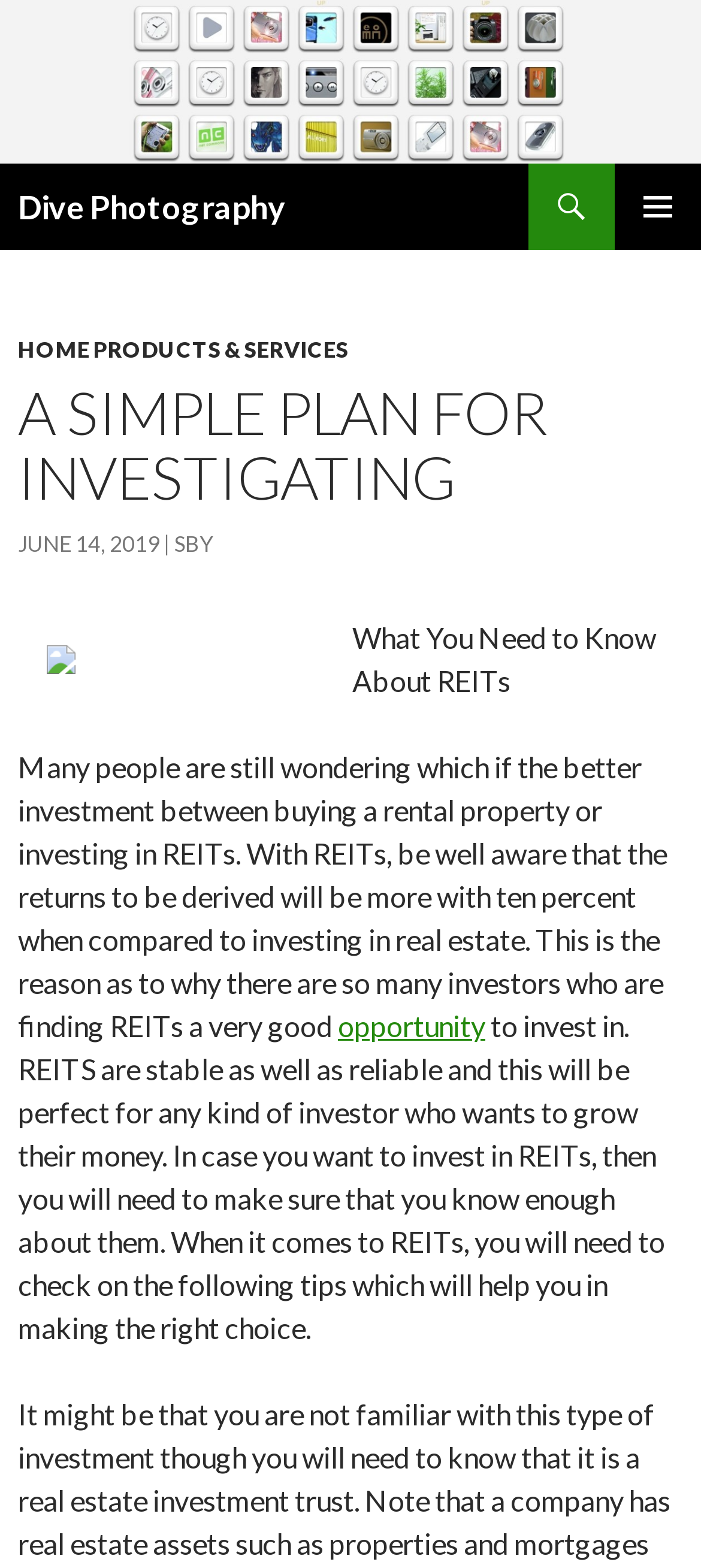Given the description: "Home Products & Services", determine the bounding box coordinates of the UI element. The coordinates should be formatted as four float numbers between 0 and 1, [left, top, right, bottom].

[0.026, 0.215, 0.497, 0.232]